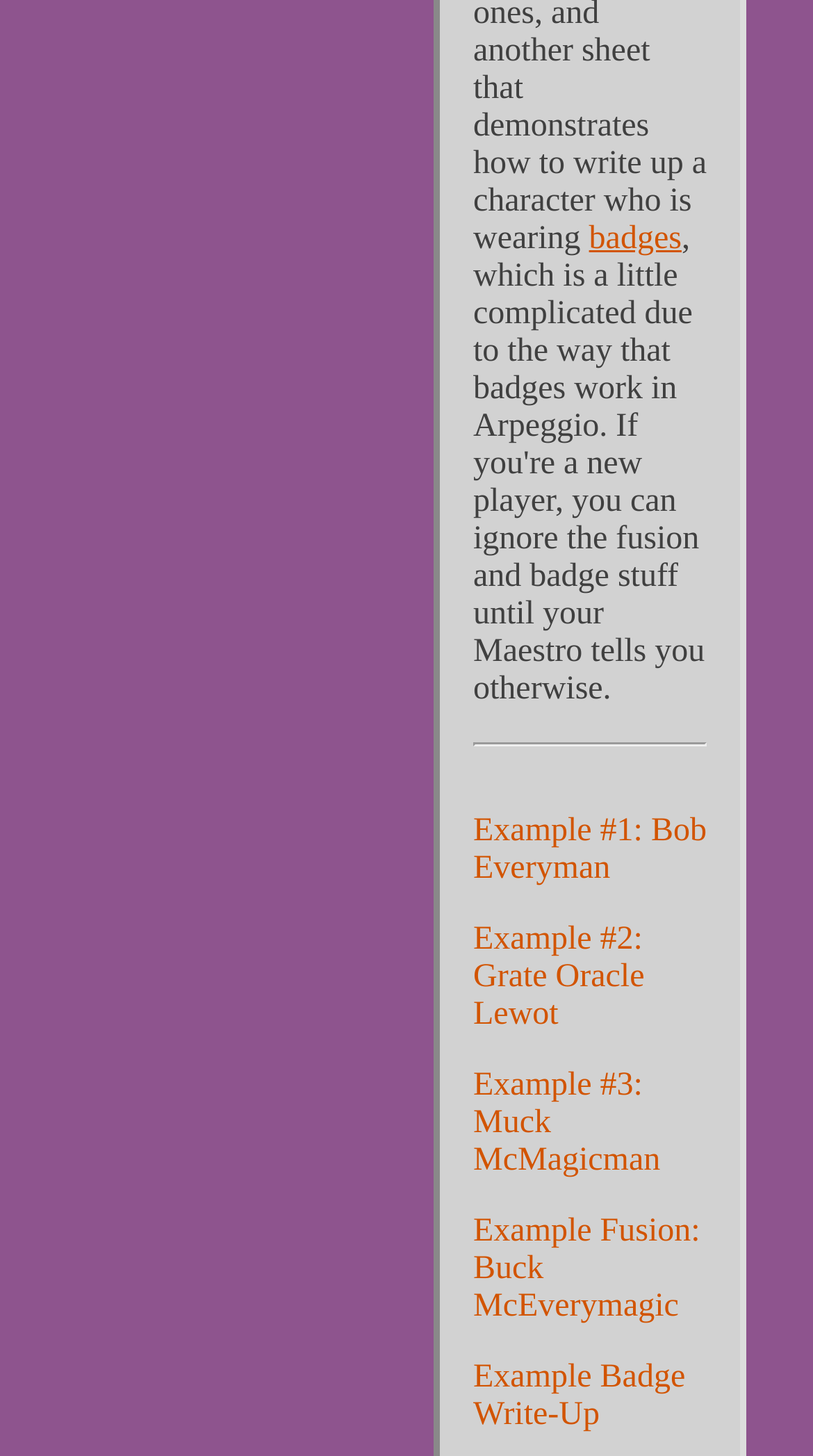Give the bounding box coordinates for this UI element: "Example #2: Grate Oracle Lewot". The coordinates should be four float numbers between 0 and 1, arranged as [left, top, right, bottom].

[0.582, 0.634, 0.793, 0.709]